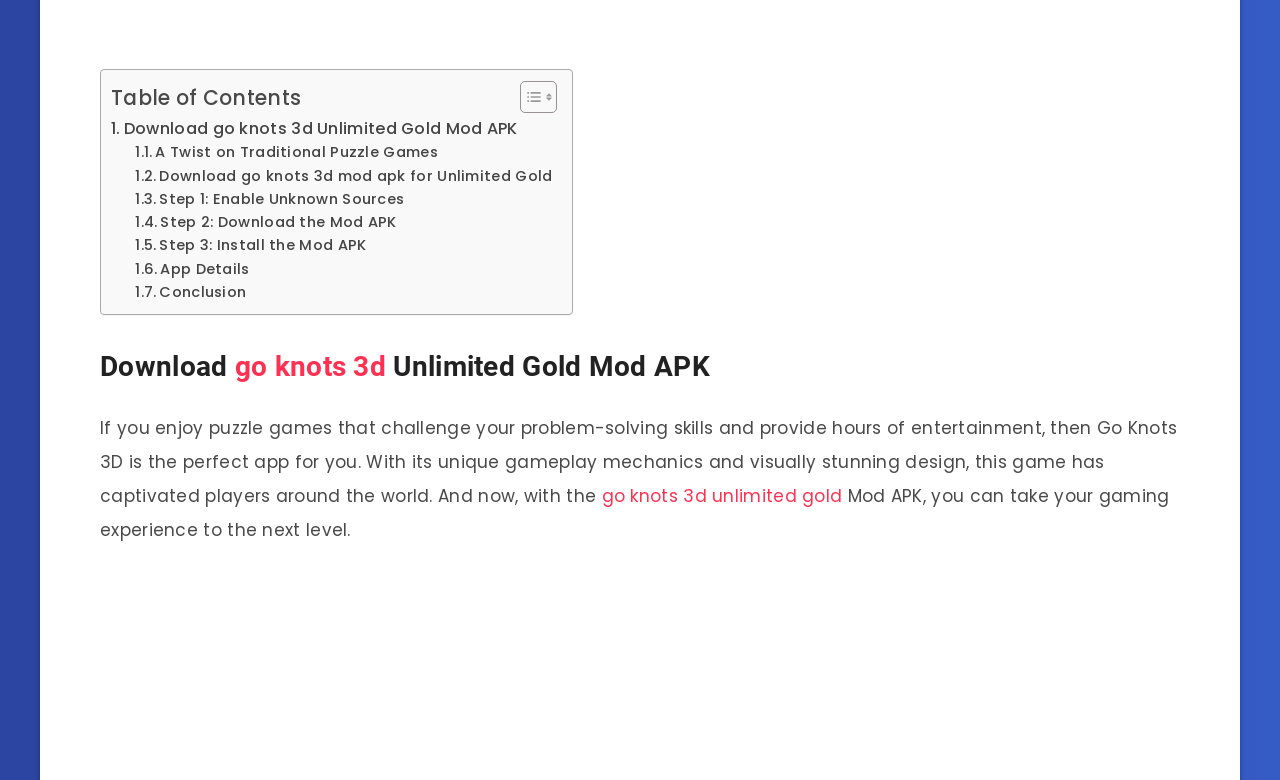Locate the bounding box coordinates for the element described below: "go knots 3d unlimited gold". The coordinates must be four float values between 0 and 1, formatted as [left, top, right, bottom].

[0.47, 0.621, 0.658, 0.652]